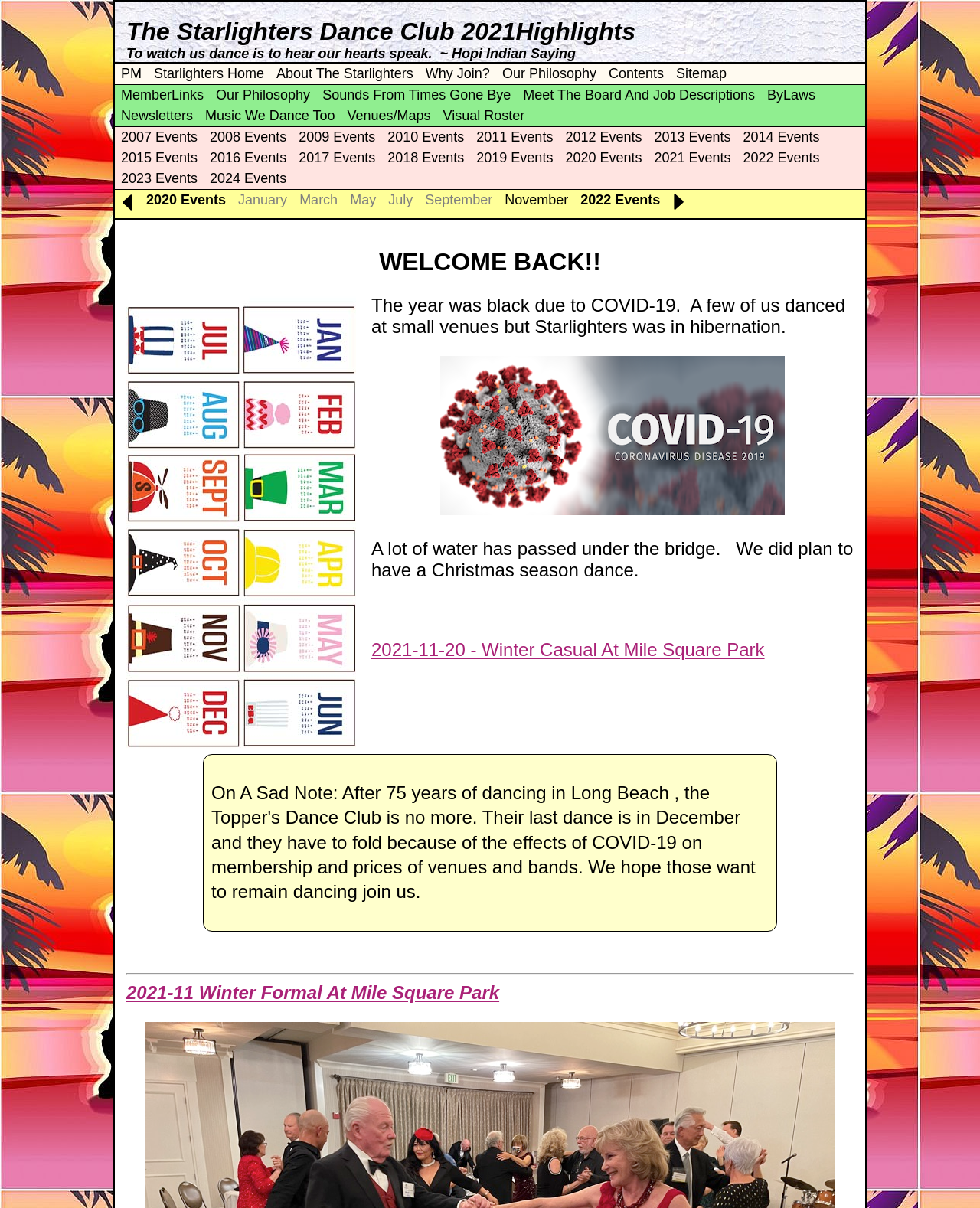Based on the image, please elaborate on the answer to the following question:
What is the name of the dance club?

The name of the dance club can be found in the first heading element on the webpage, which reads 'The Starlighters Dance Club 2021 Highlights'.